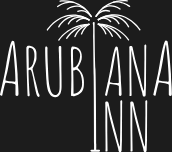Provide a thorough description of the contents of the image.

The image showcases the logo of "Arubiana Inn," featuring stylized text that elegantly intertwines with palm tree graphics at the top. The logo exudes a tropical flair, reflecting the serene and inviting atmosphere one might expect at a charming accommodation. The clean, white font stands out against a dark background, emphasizing the name and the idyllic, vacation-ready spirit associated with an island getaway. This image encapsulates the essence of relaxation and hospitality in Aruba, making it a perfect visual representation for guests looking to escape to a beautiful tropical location.